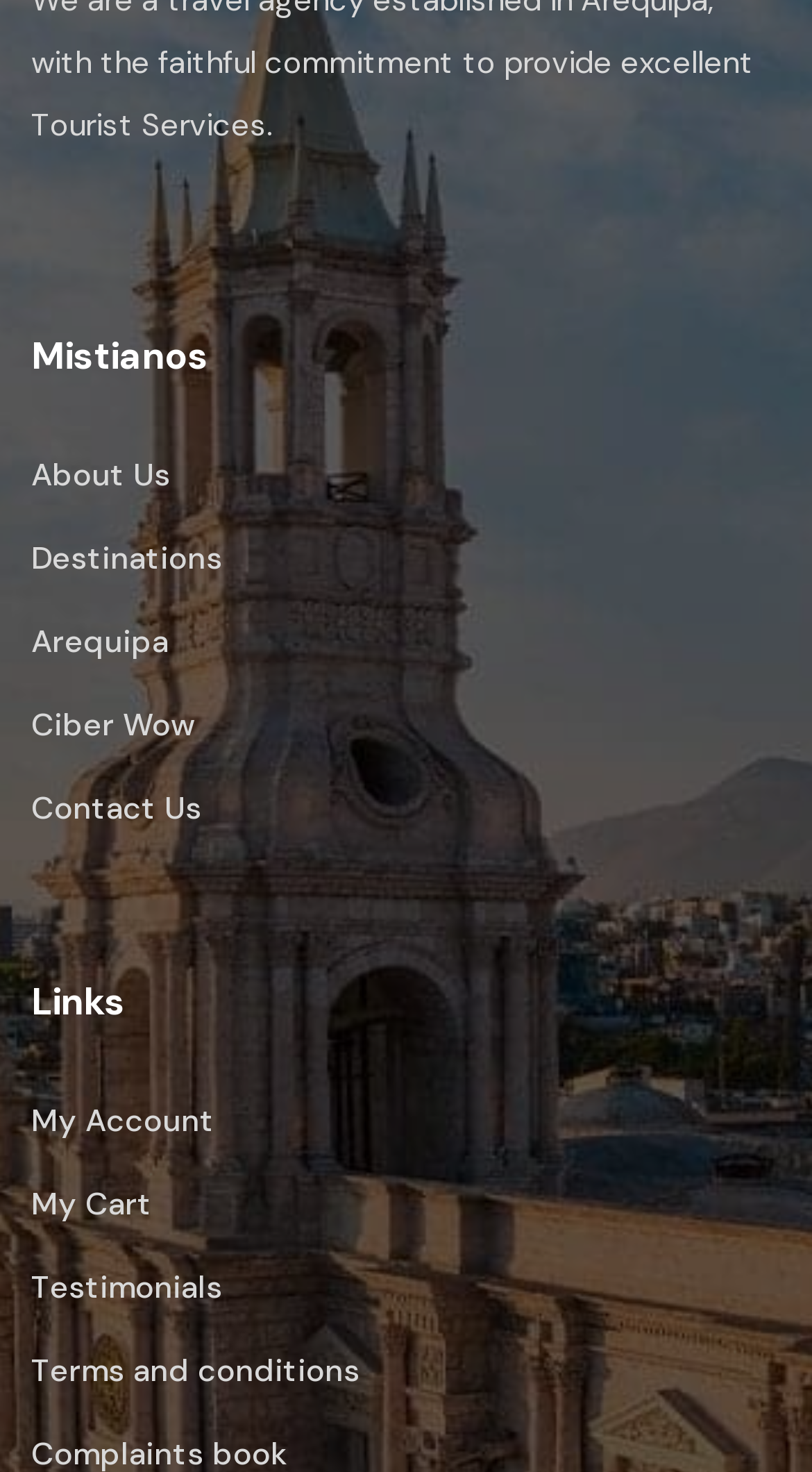Determine the bounding box coordinates of the element's region needed to click to follow the instruction: "view destinations". Provide these coordinates as four float numbers between 0 and 1, formatted as [left, top, right, bottom].

[0.038, 0.355, 0.274, 0.404]